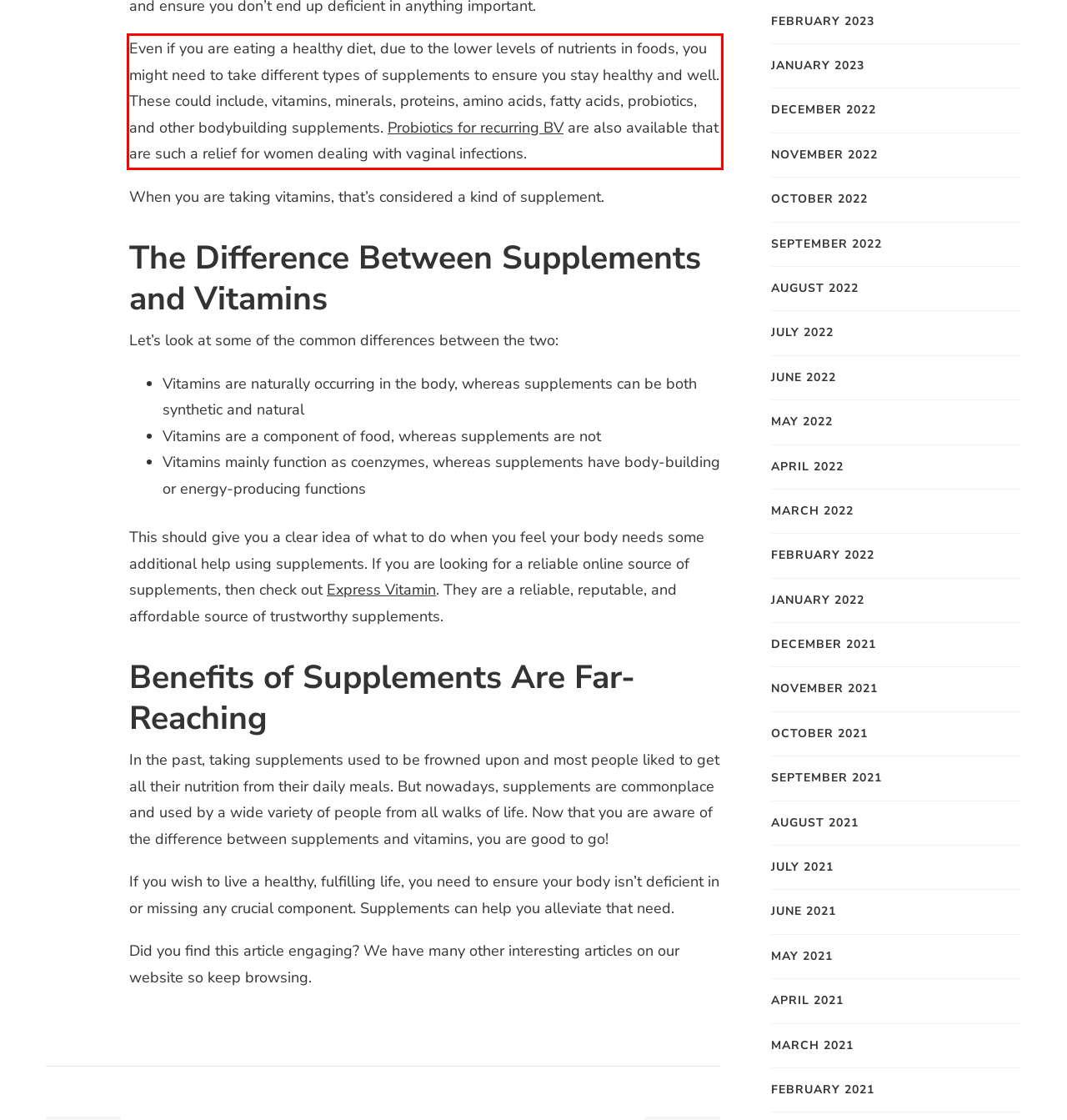Look at the webpage screenshot and recognize the text inside the red bounding box.

Even if you are eating a healthy diet, due to the lower levels of nutrients in foods, you might need to take different types of supplements to ensure you stay healthy and well. These could include, vitamins, minerals, proteins, amino acids, fatty acids, probiotics, and other bodybuilding supplements. Probiotics for recurring BV are also available that are such a relief for women dealing with vaginal infections.